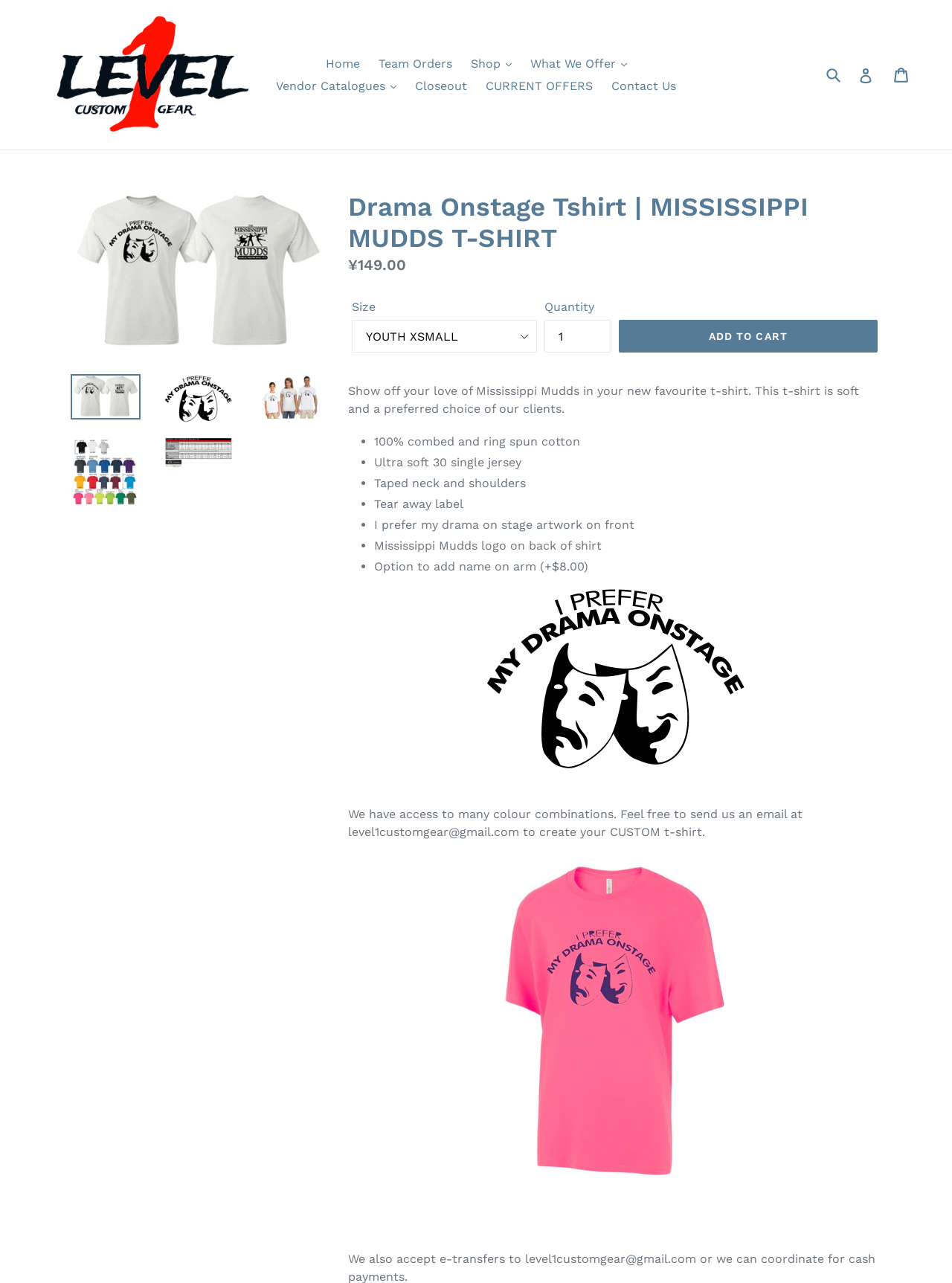What is the material of the t-shirt?
Offer a detailed and full explanation in response to the question.

I found the material of the t-shirt by looking at the ListMarker and StaticText elements that describe the features of the t-shirt. One of the ListMarkers is followed by the StaticText '100% combed and ring spun cotton', which indicates the material of the t-shirt.